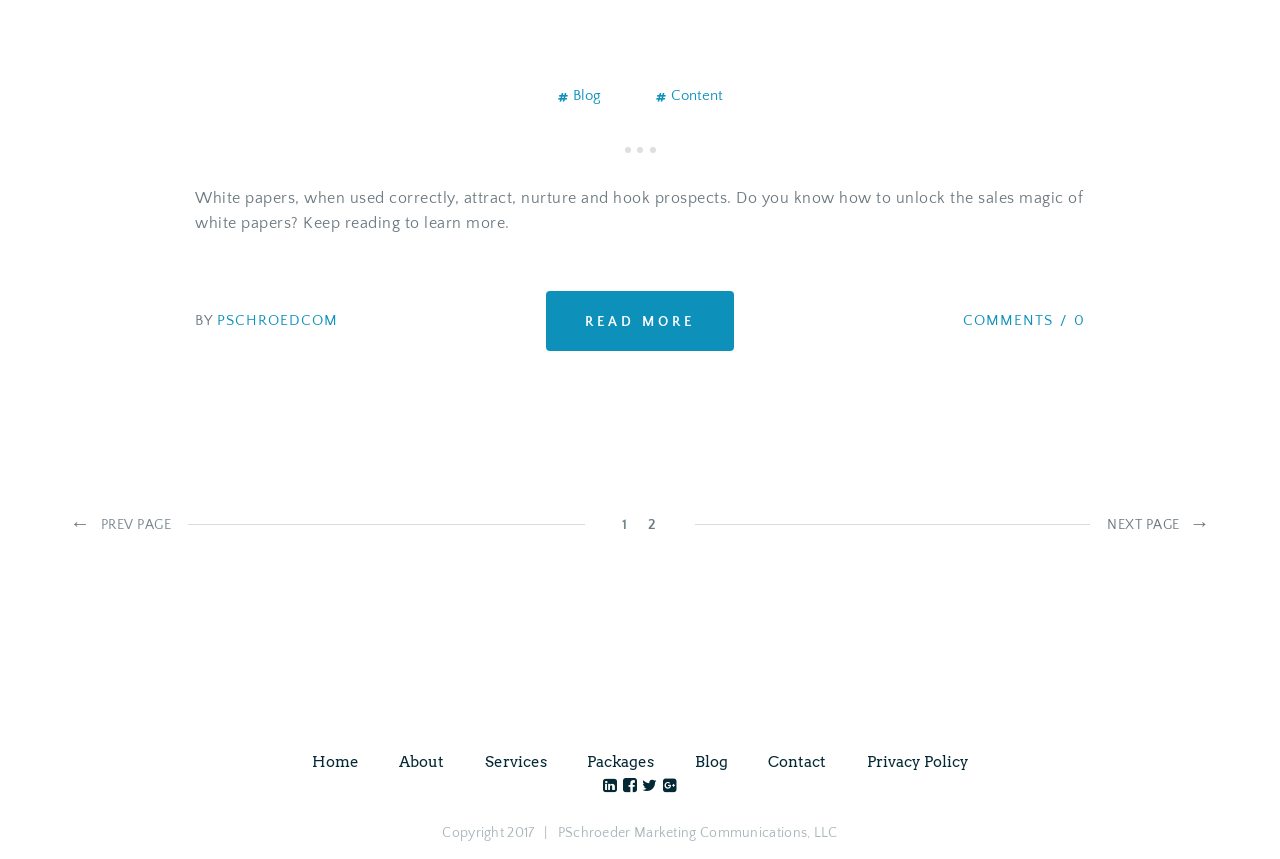Using the webpage screenshot, locate the HTML element that fits the following description and provide its bounding box: "Comments / 0".

[0.752, 0.36, 0.848, 0.388]